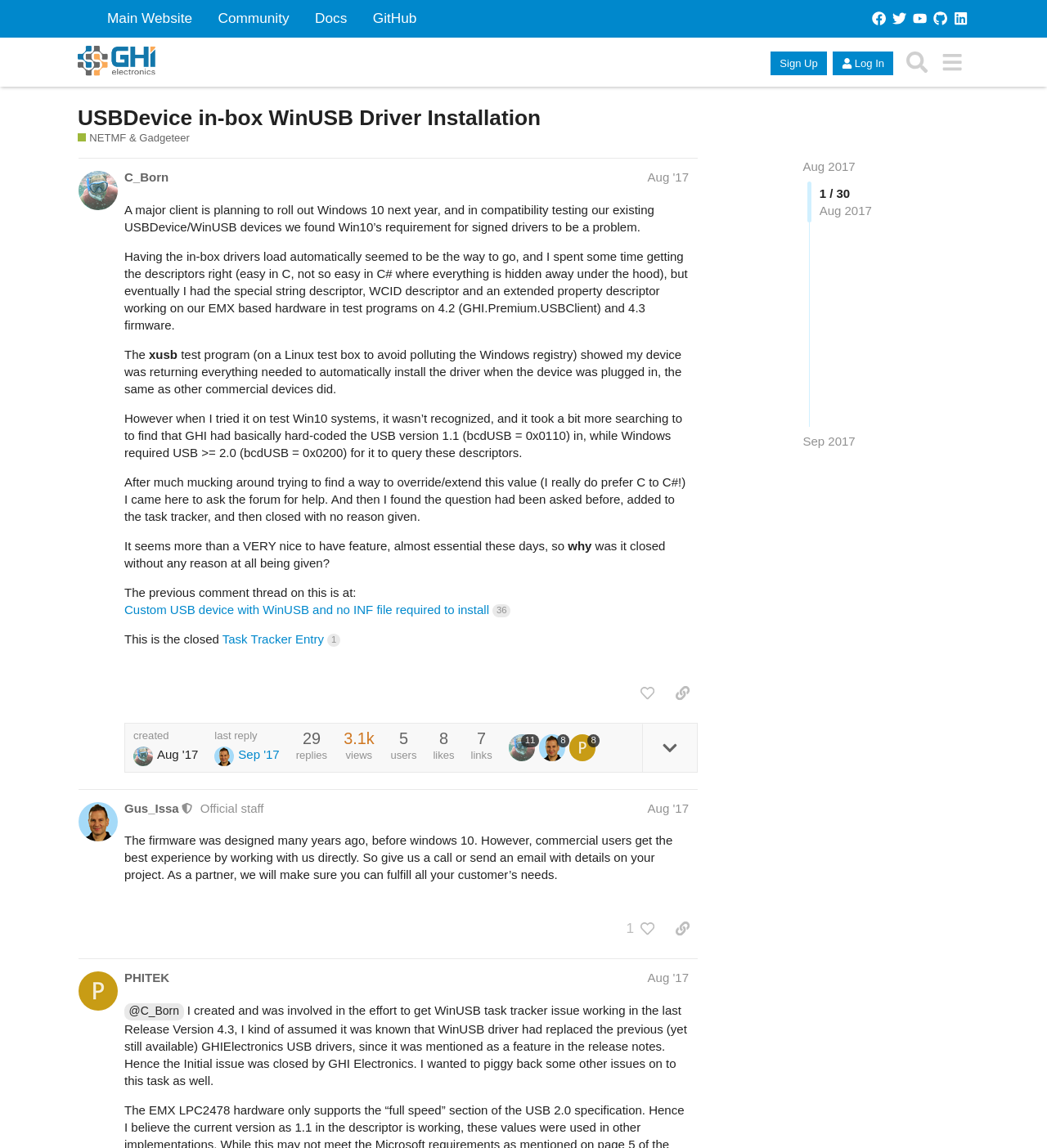Based on the image, please respond to the question with as much detail as possible:
What is the name of the forum?

I determined the answer by looking at the header section of the webpage, where I found the link 'GHI Electronics' Forums' with the ID 690, which suggests that it is the name of the forum.